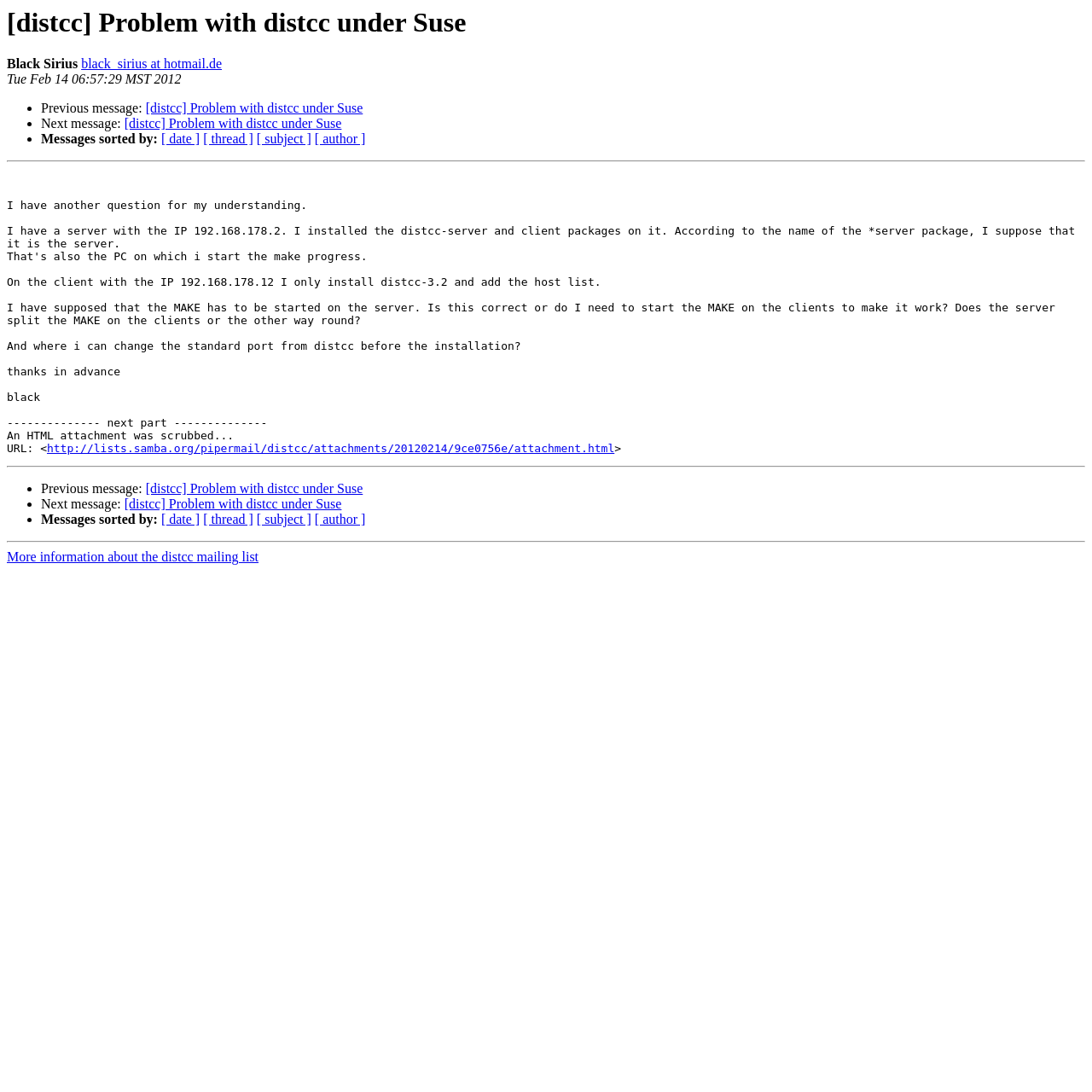What are the options to sort messages by?
Look at the image and respond to the question as thoroughly as possible.

I found the options to sort messages by by looking at the links '[ date ]', '[ thread ]', '[ subject ]', and '[ author ]' which are located at the bottom of the webpage.